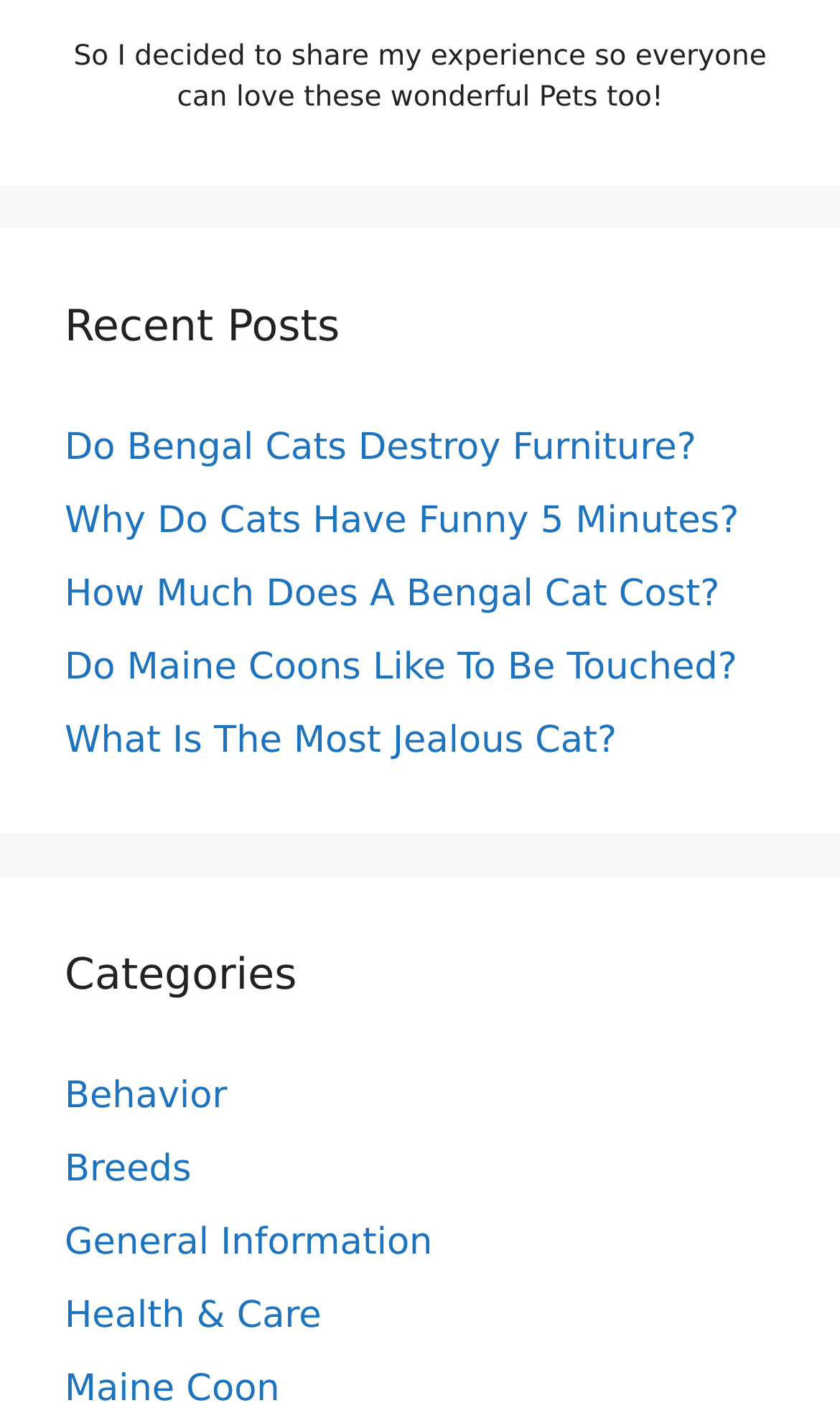Please identify the bounding box coordinates of the clickable region that I should interact with to perform the following instruction: "read about Why Do Cats Have Funny 5 Minutes". The coordinates should be expressed as four float numbers between 0 and 1, i.e., [left, top, right, bottom].

[0.077, 0.355, 0.88, 0.385]